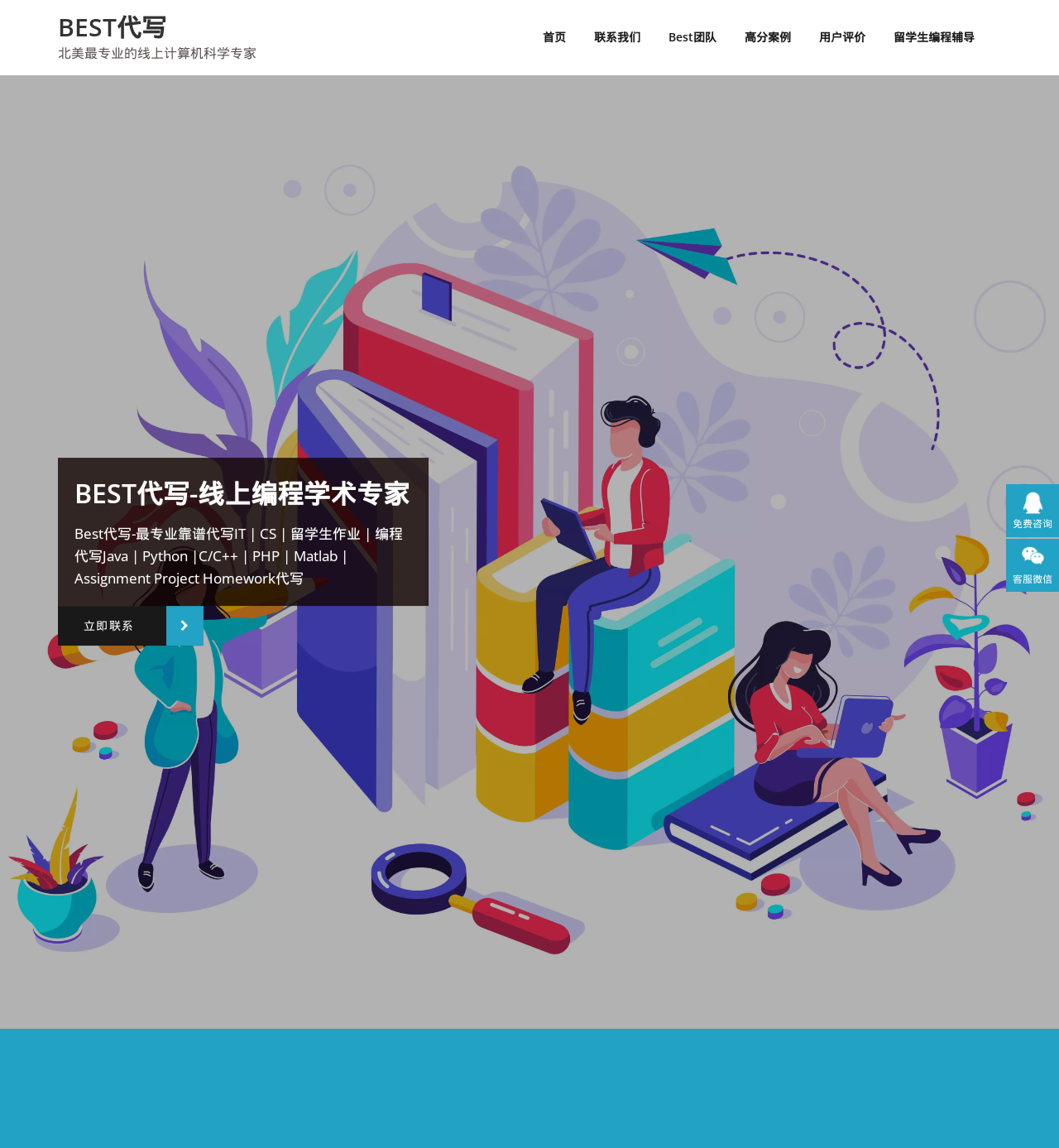Find the bounding box coordinates of the element you need to click on to perform this action: 'go to homepage'. The coordinates should be represented by four float values between 0 and 1, in the format [left, top, right, bottom].

[0.499, 0.0, 0.548, 0.065]